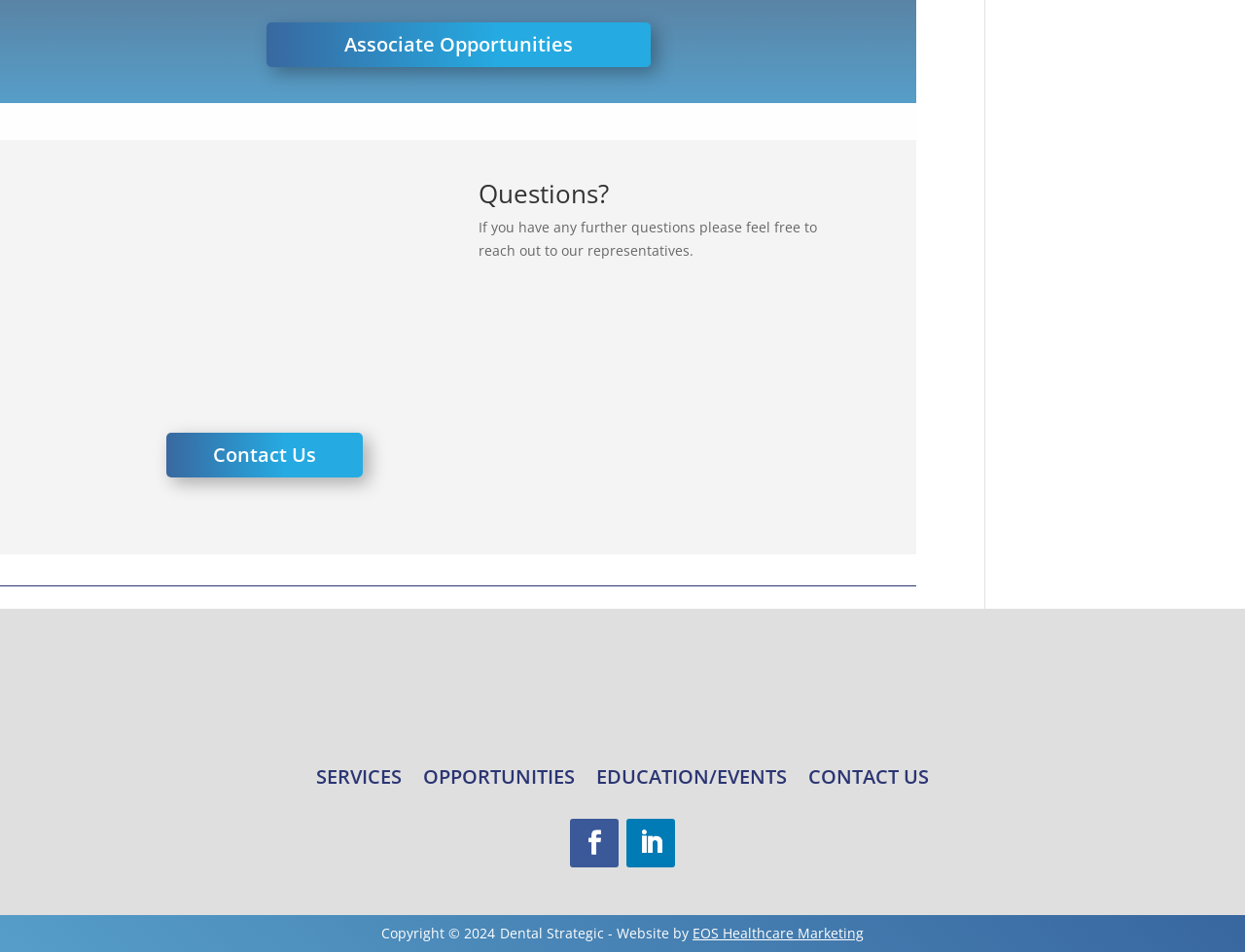Using the webpage screenshot and the element description EOS Healthcare Marketing, determine the bounding box coordinates. Specify the coordinates in the format (top-left x, top-left y, bottom-right x, bottom-right y) with values ranging from 0 to 1.

[0.556, 0.97, 0.694, 0.99]